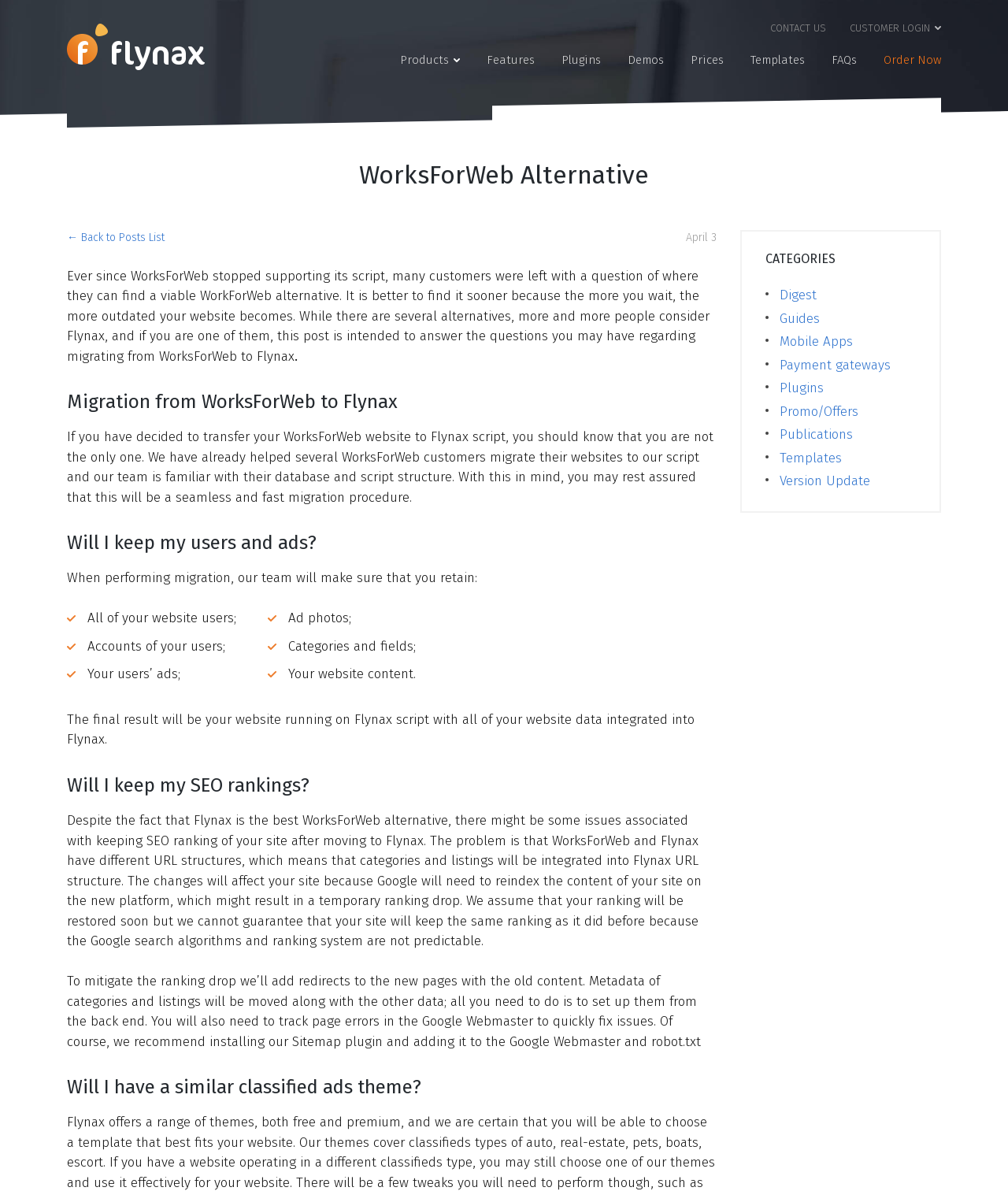From the webpage screenshot, identify the region described by Payment gateways. Provide the bounding box coordinates as (top-left x, top-left y, bottom-right x, bottom-right y), with each value being a floating point number between 0 and 1.

[0.767, 0.297, 0.89, 0.316]